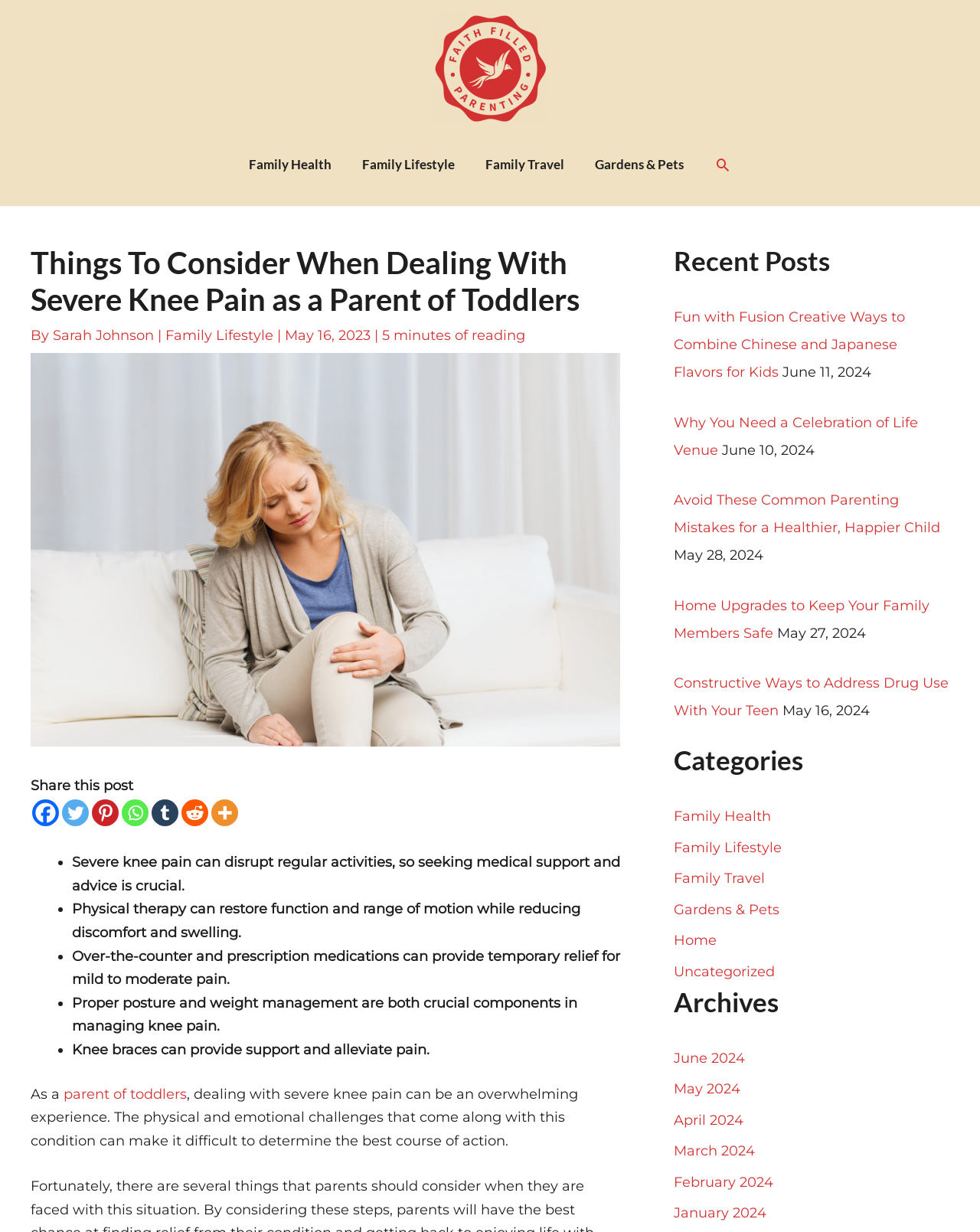Using the information in the image, could you please answer the following question in detail:
What is the topic of the article?

I determined the topic of the article by reading the heading 'Things To Consider When Dealing With Severe Knee Pain as a Parent of Toddlers' and the surrounding text, which suggests that the article is about severe knee pain and its management.